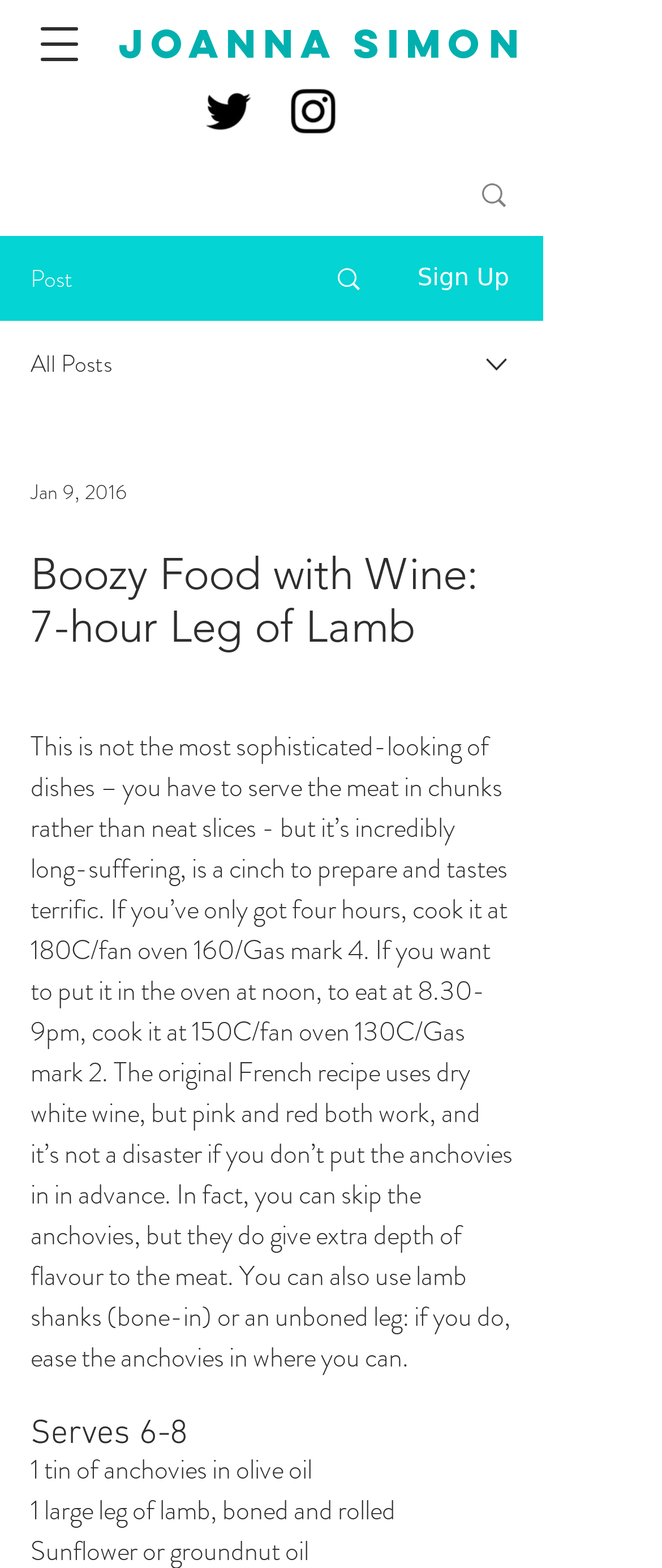How many people can this recipe serve?
Based on the image, respond with a single word or phrase.

6-8